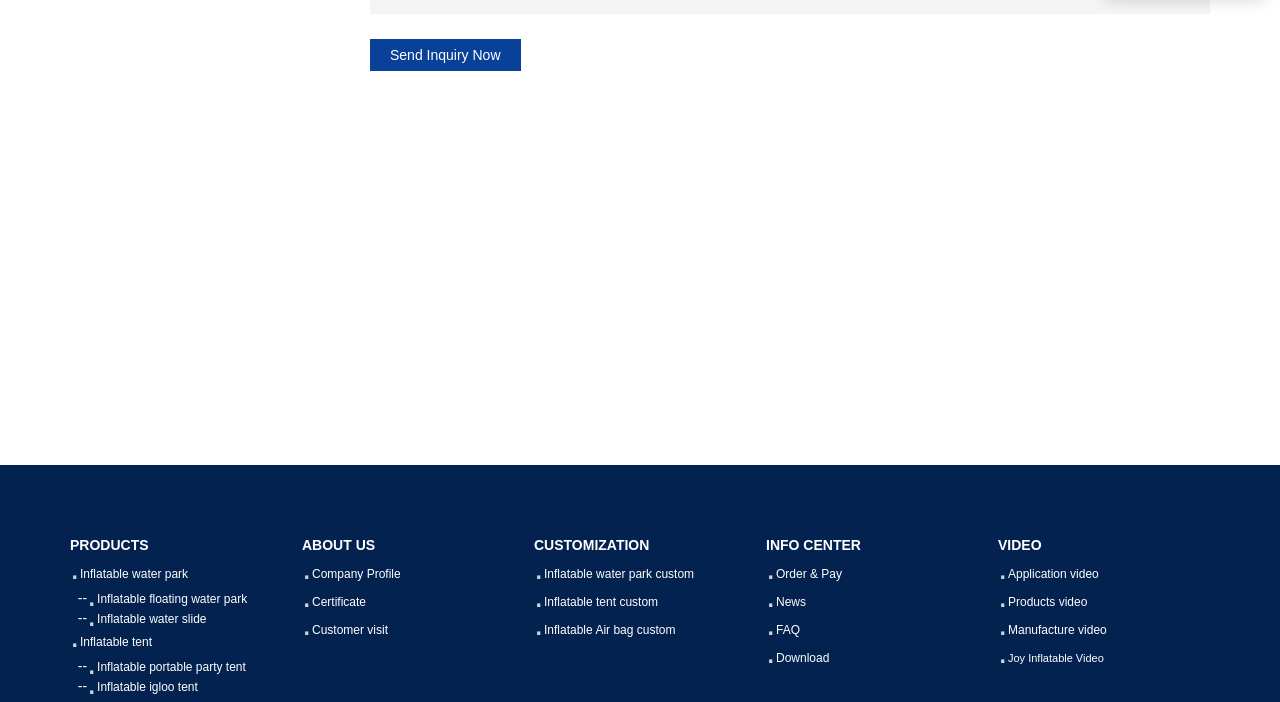From the webpage screenshot, identify the region described by Inflatable water slide. Provide the bounding box coordinates as (top-left x, top-left y, bottom-right x, bottom-right y), with each value being a floating point number between 0 and 1.

[0.068, 0.865, 0.161, 0.899]